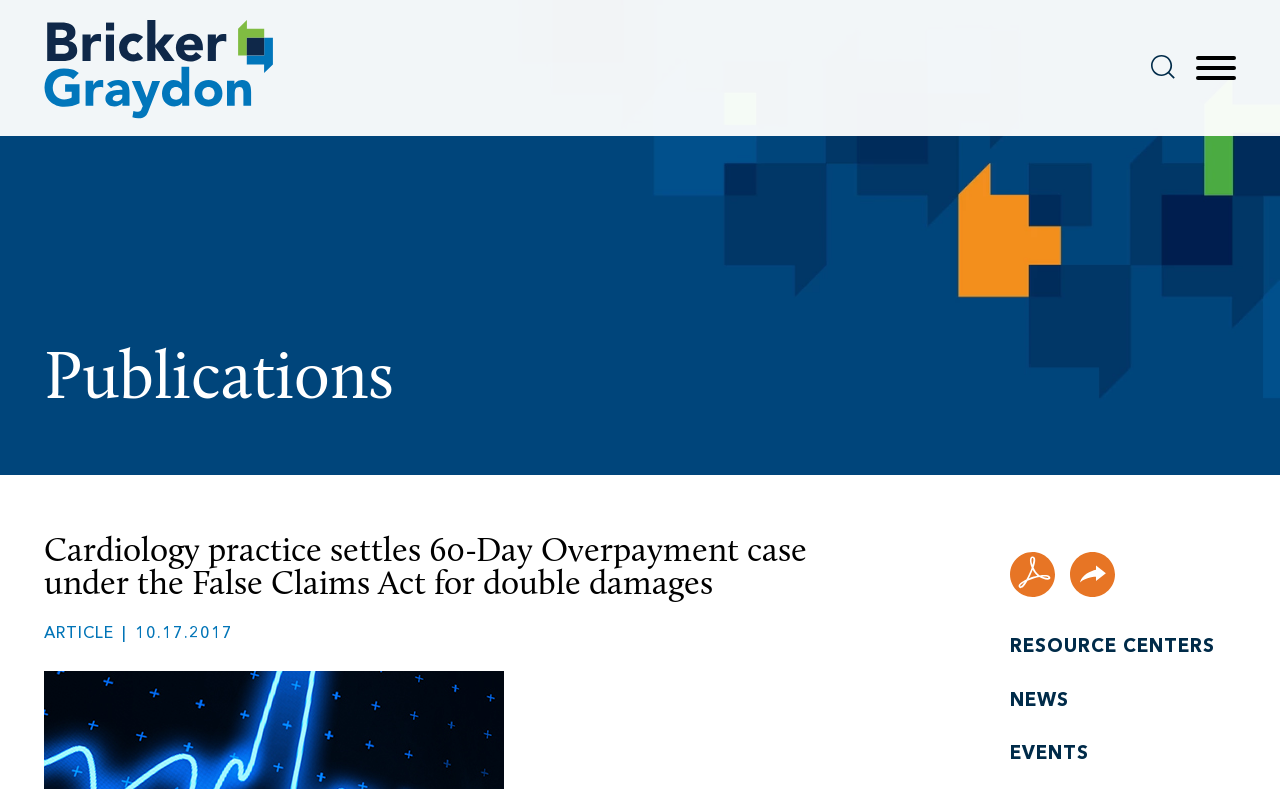Using the given element description, provide the bounding box coordinates (top-left x, top-left y, bottom-right x, bottom-right y) for the corresponding UI element in the screenshot: 0 comments

None